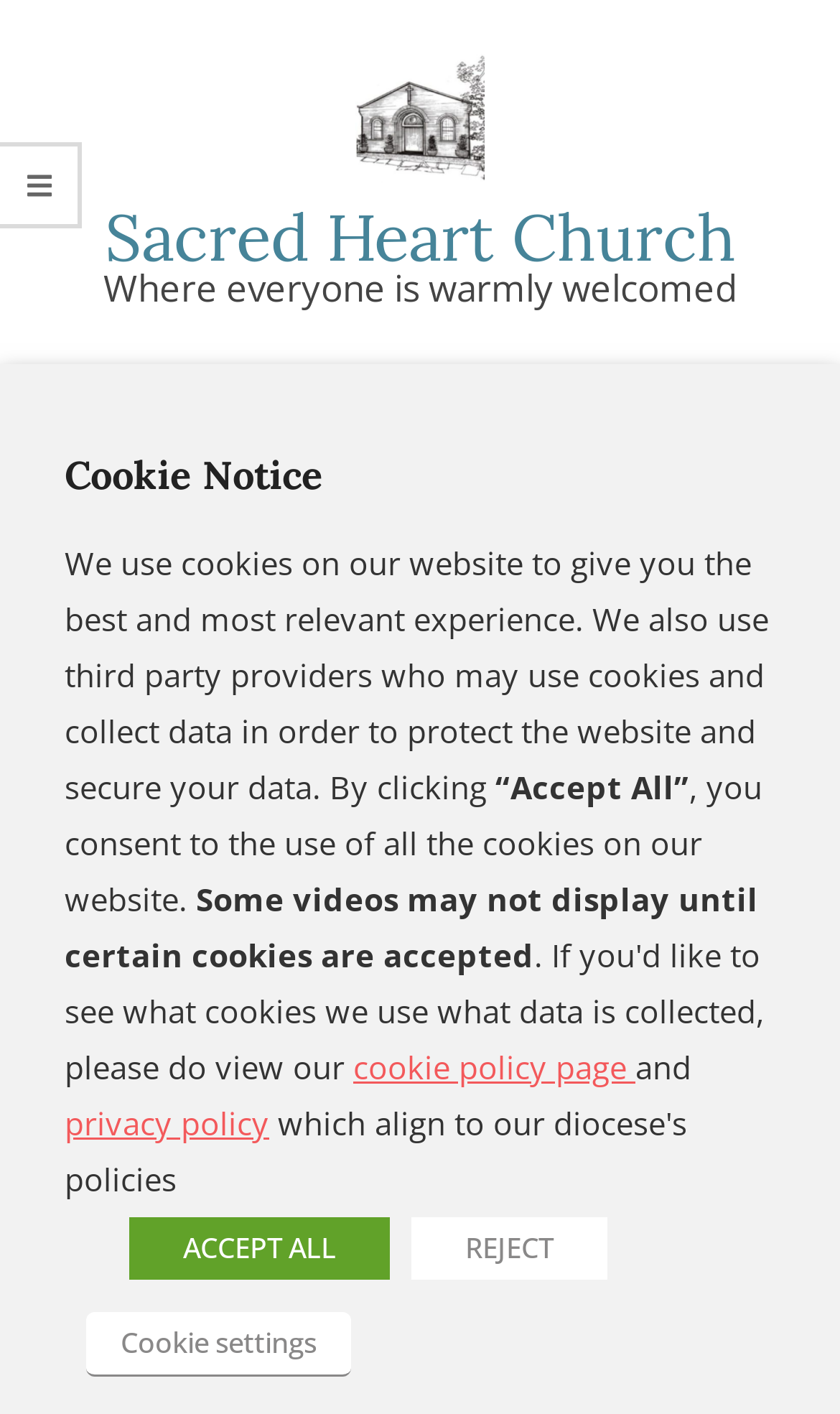Show the bounding box coordinates for the HTML element as described: "privacy policy".

[0.077, 0.779, 0.321, 0.809]